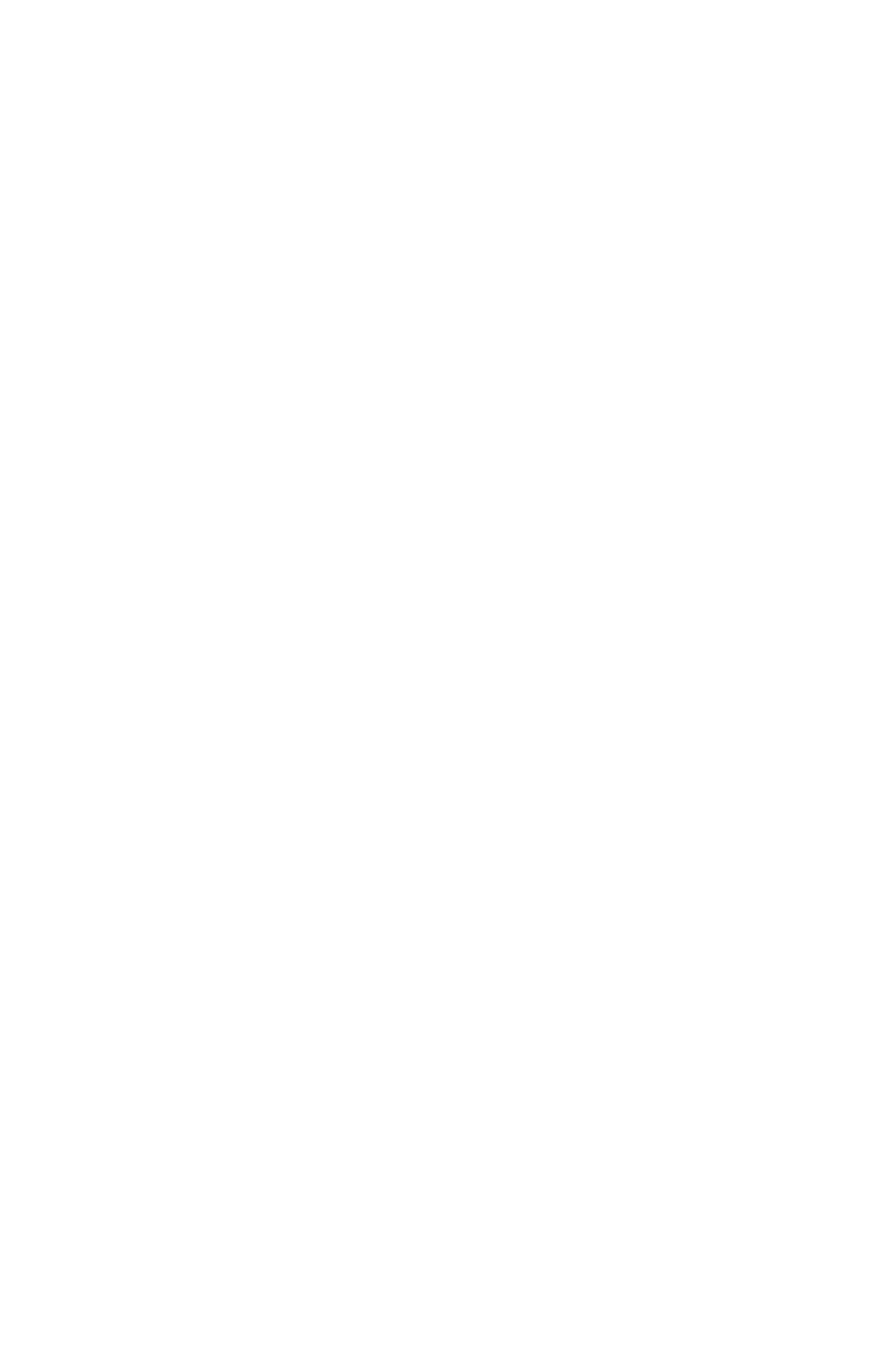Find the bounding box coordinates of the element's region that should be clicked in order to follow the given instruction: "View the Privacy Policy". The coordinates should consist of four float numbers between 0 and 1, i.e., [left, top, right, bottom].

[0.174, 0.896, 0.403, 0.926]